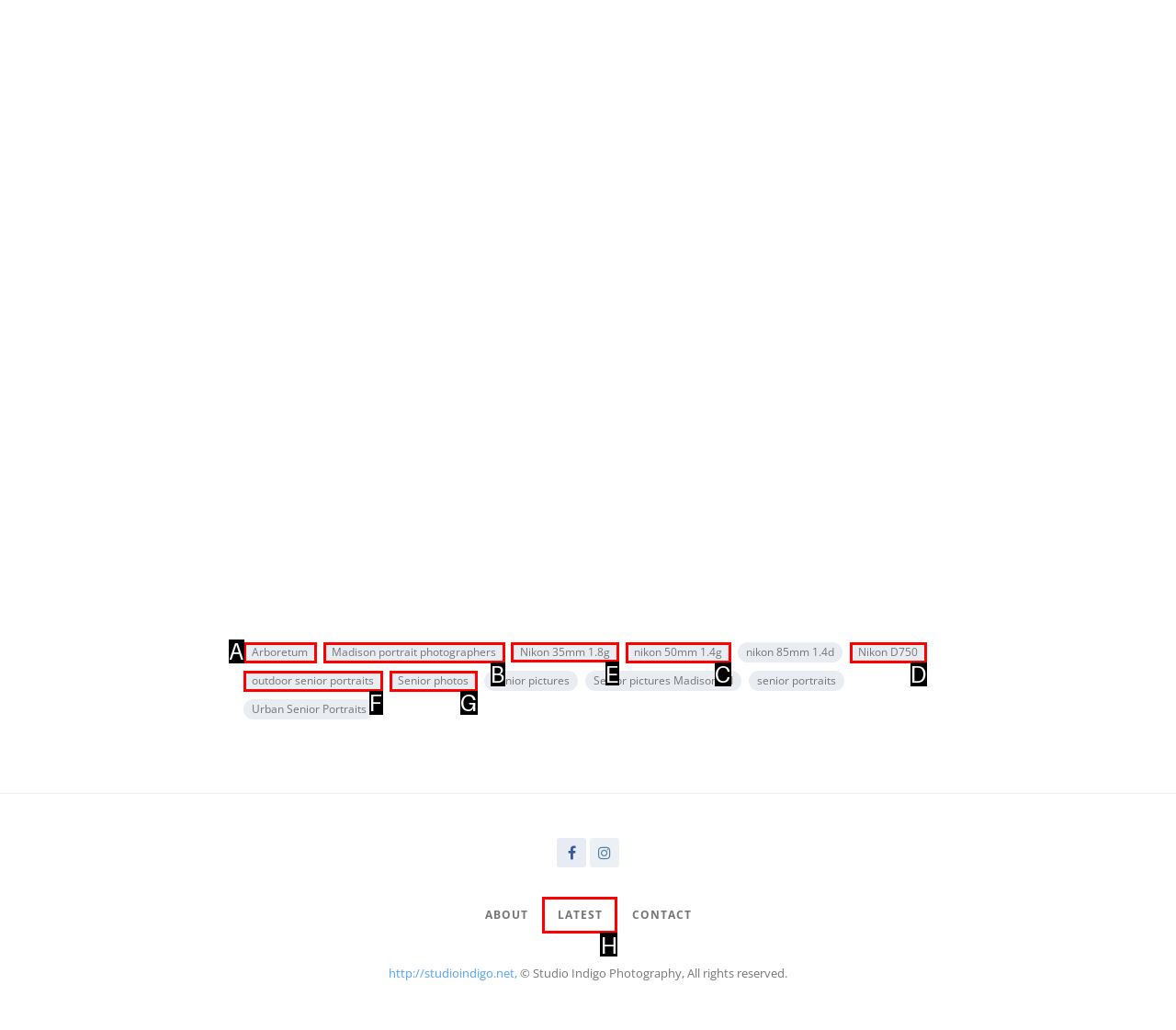Point out which UI element to click to complete this task: Click on Nikon 35mm 1.8g link
Answer with the letter corresponding to the right option from the available choices.

E